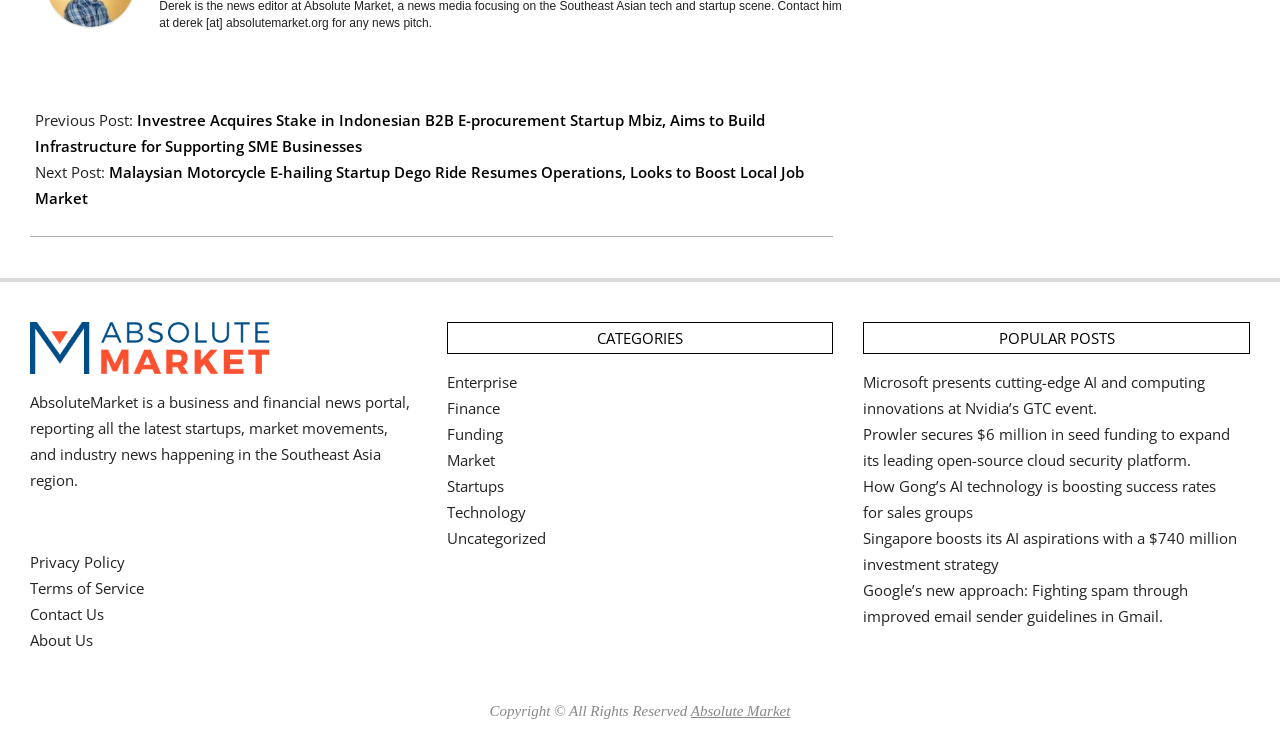Please specify the bounding box coordinates for the clickable region that will help you carry out the instruction: "Visit Absolute Market homepage".

[0.54, 0.951, 0.618, 0.972]